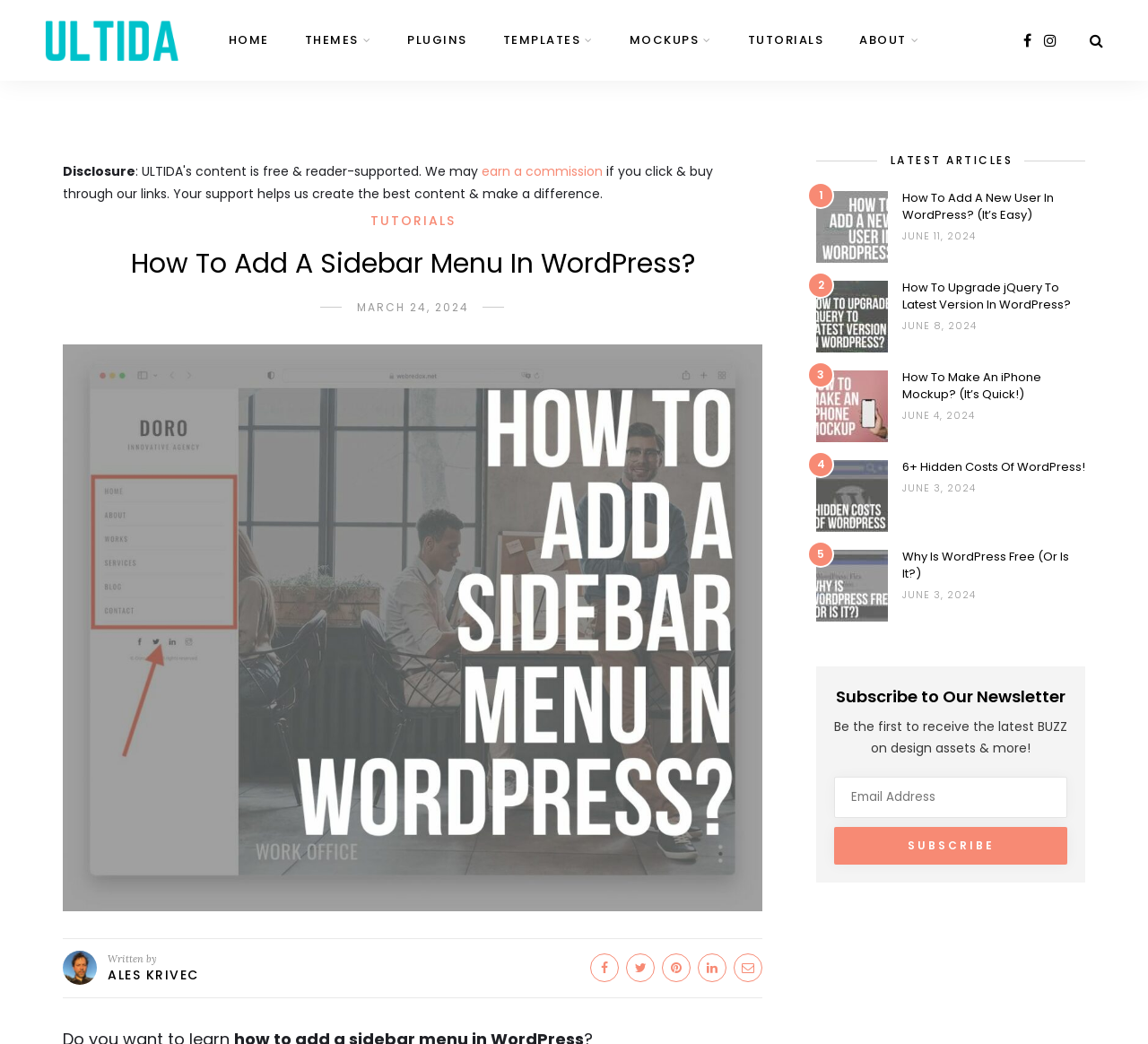What social media platforms can you share the article on?
Based on the image, provide a one-word or brief-phrase response.

Facebook, Twitter, Pinterest, LinkedIn, Email